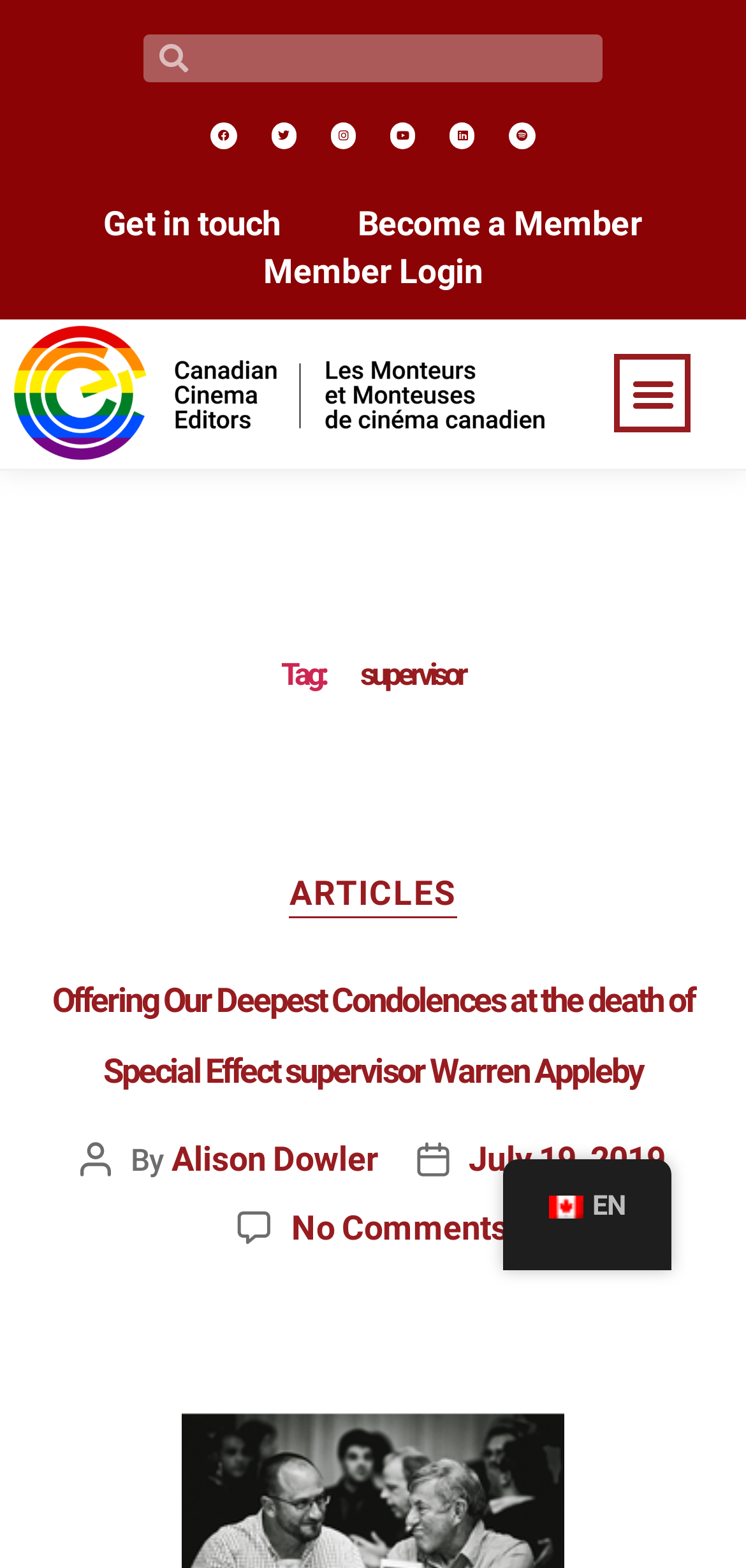Please pinpoint the bounding box coordinates for the region I should click to adhere to this instruction: "Visit Facebook page".

[0.283, 0.079, 0.317, 0.095]